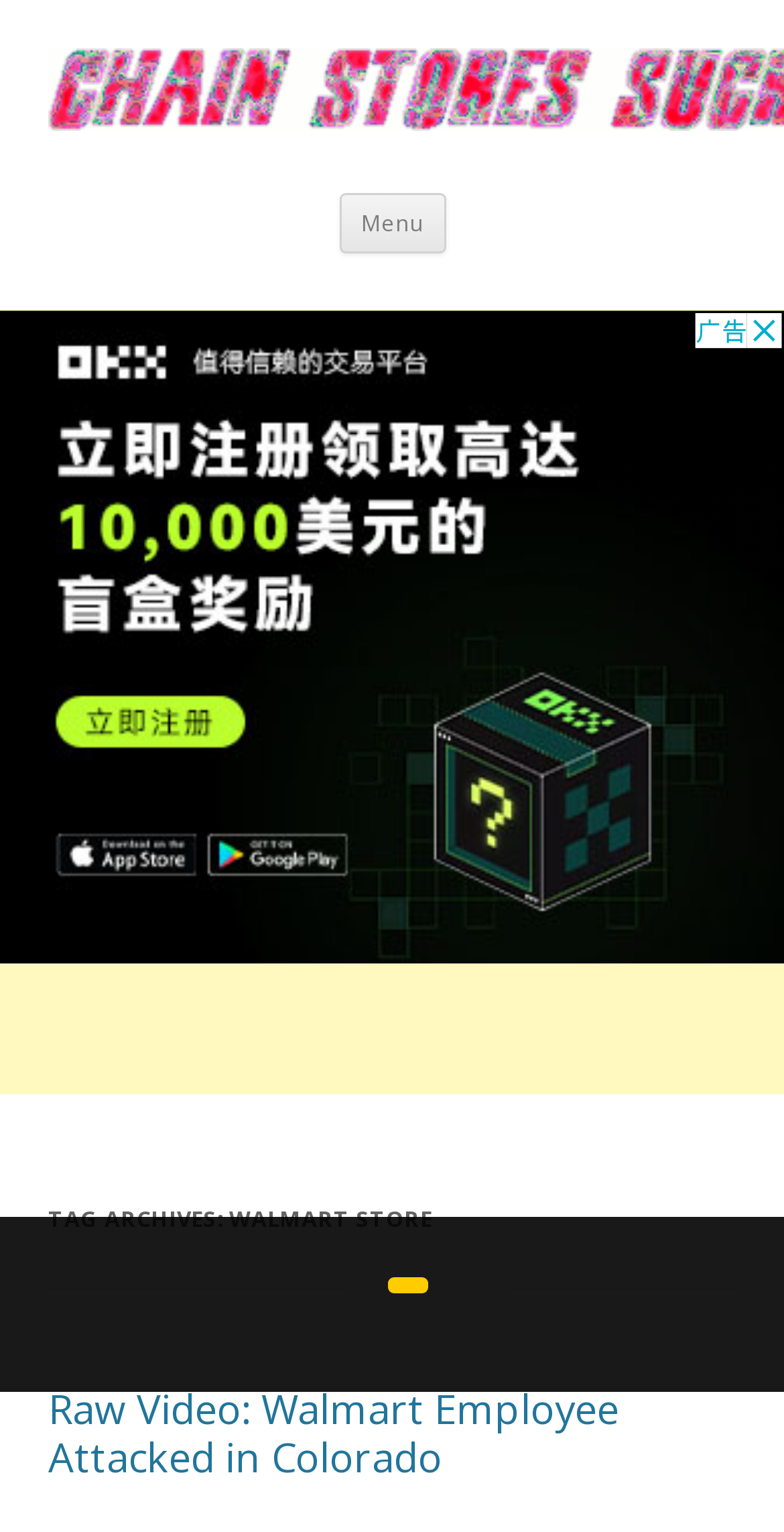Is there a menu button on the page?
Use the screenshot to answer the question with a single word or phrase.

Yes